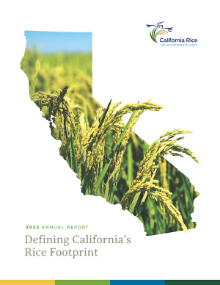Give a meticulous account of what the image depicts.

The image features the cover of the "2023 Annual Report" from California Rice, showcasing a stylized outline of California filled with vibrant imagery of rice plants. The title, "Defining California’s Rice Footprint," is prominently displayed at the bottom, emphasizing the report's focus on the state's rice industry. This striking visual not only highlights the agricultural significance of rice in California but also aligns with the themes of sustainability and environmental impact explored within the report. The California Rice logo appears at the top, reinforcing the organization's commitment to the industry and its ongoing efforts to support growers and promote rice production in the region.